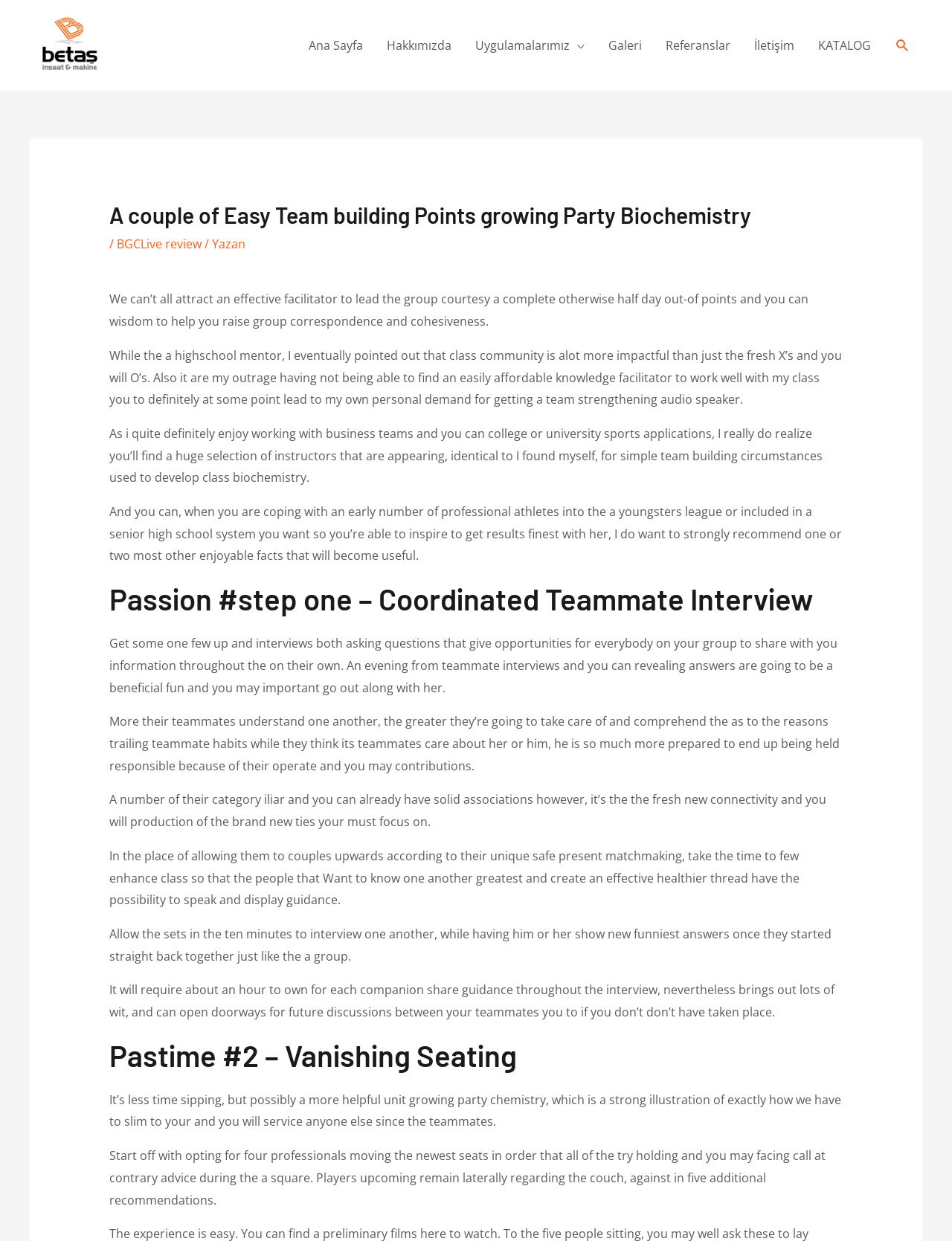Pinpoint the bounding box coordinates of the clickable area needed to execute the instruction: "Click the 'BGCLive review' link". The coordinates should be specified as four float numbers between 0 and 1, i.e., [left, top, right, bottom].

[0.122, 0.19, 0.211, 0.203]